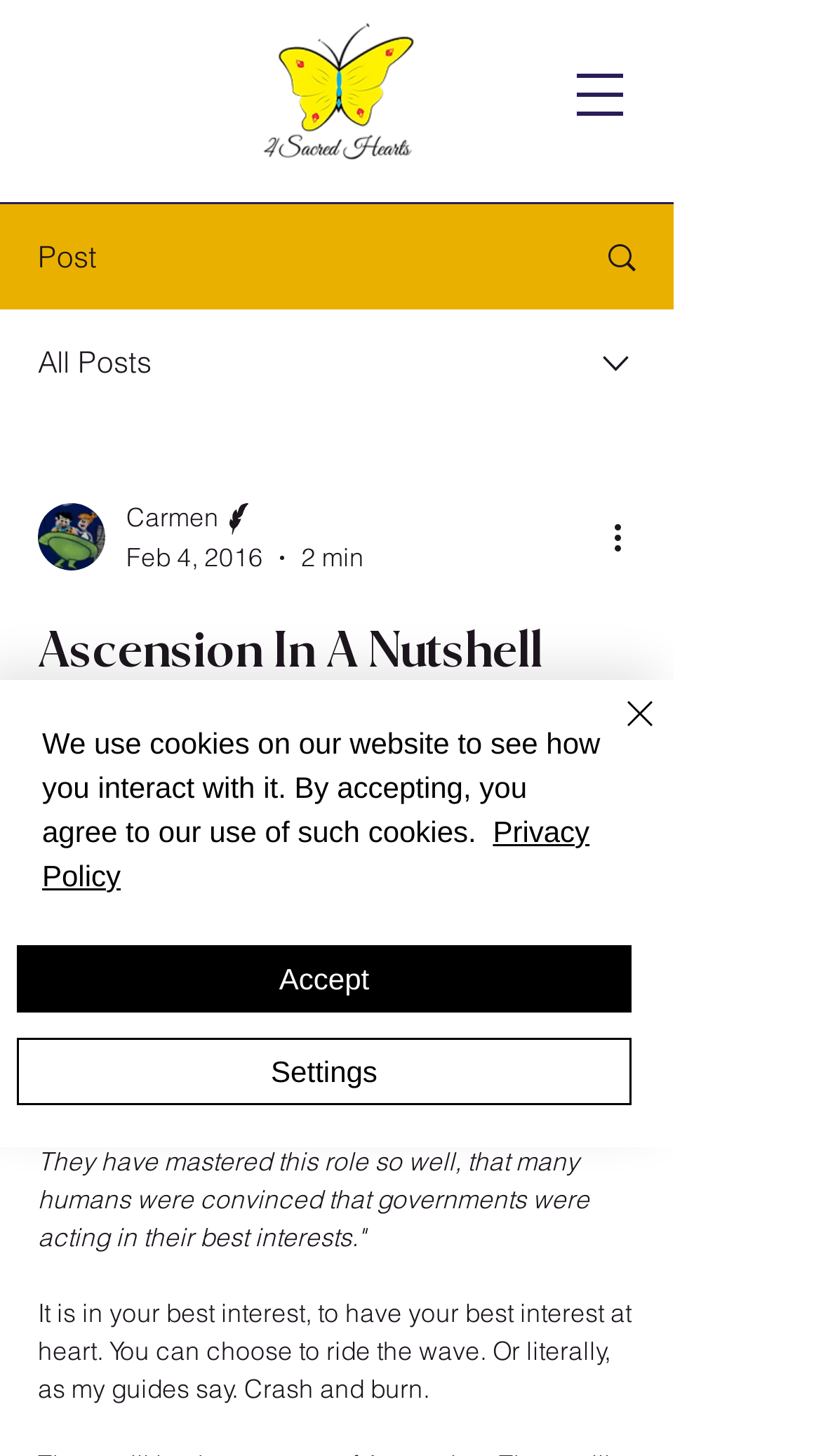What is the logo of the website?
Use the image to give a comprehensive and detailed response to the question.

The logo of the website is a Jupiter symbol, which is an image with the text '4 Sacred Hearts' on it, located at the top left corner of the webpage.